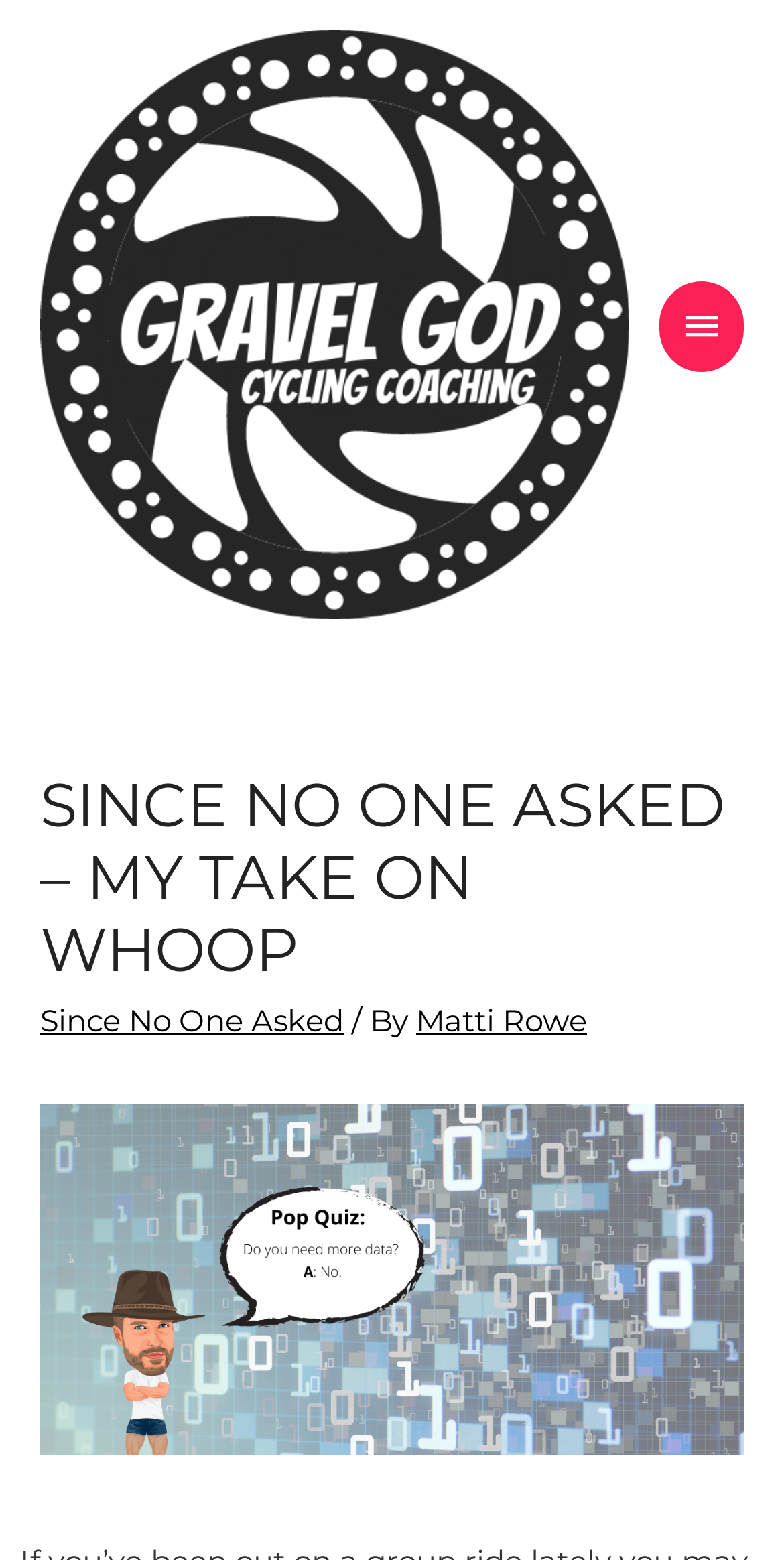Respond with a single word or phrase to the following question: What is the text next to the link 'Since No One Asked'?

/ By